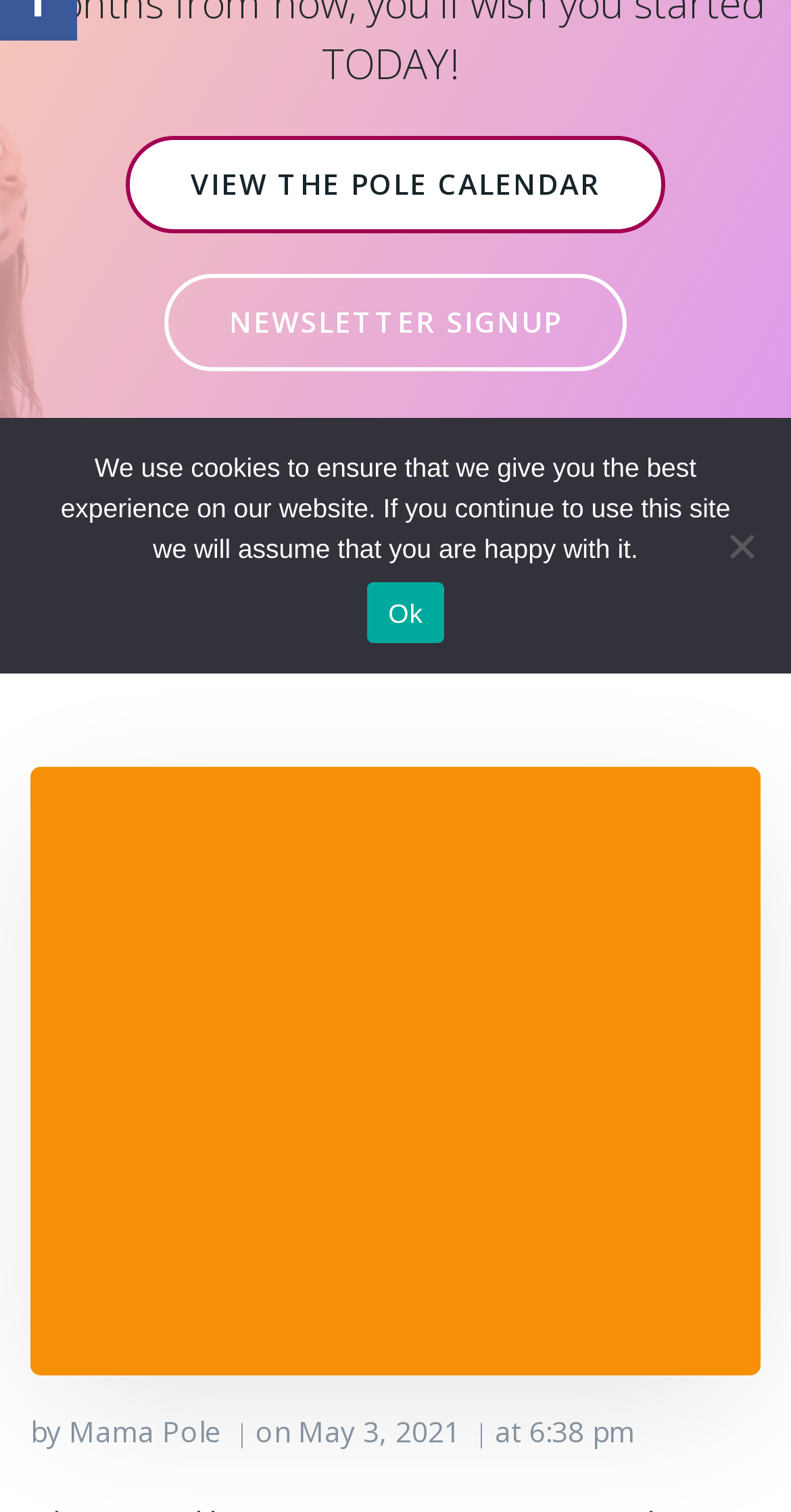Find the bounding box coordinates for the HTML element described as: "View the Pole Calendar". The coordinates should consist of four float values between 0 and 1, i.e., [left, top, right, bottom].

[0.159, 0.09, 0.841, 0.154]